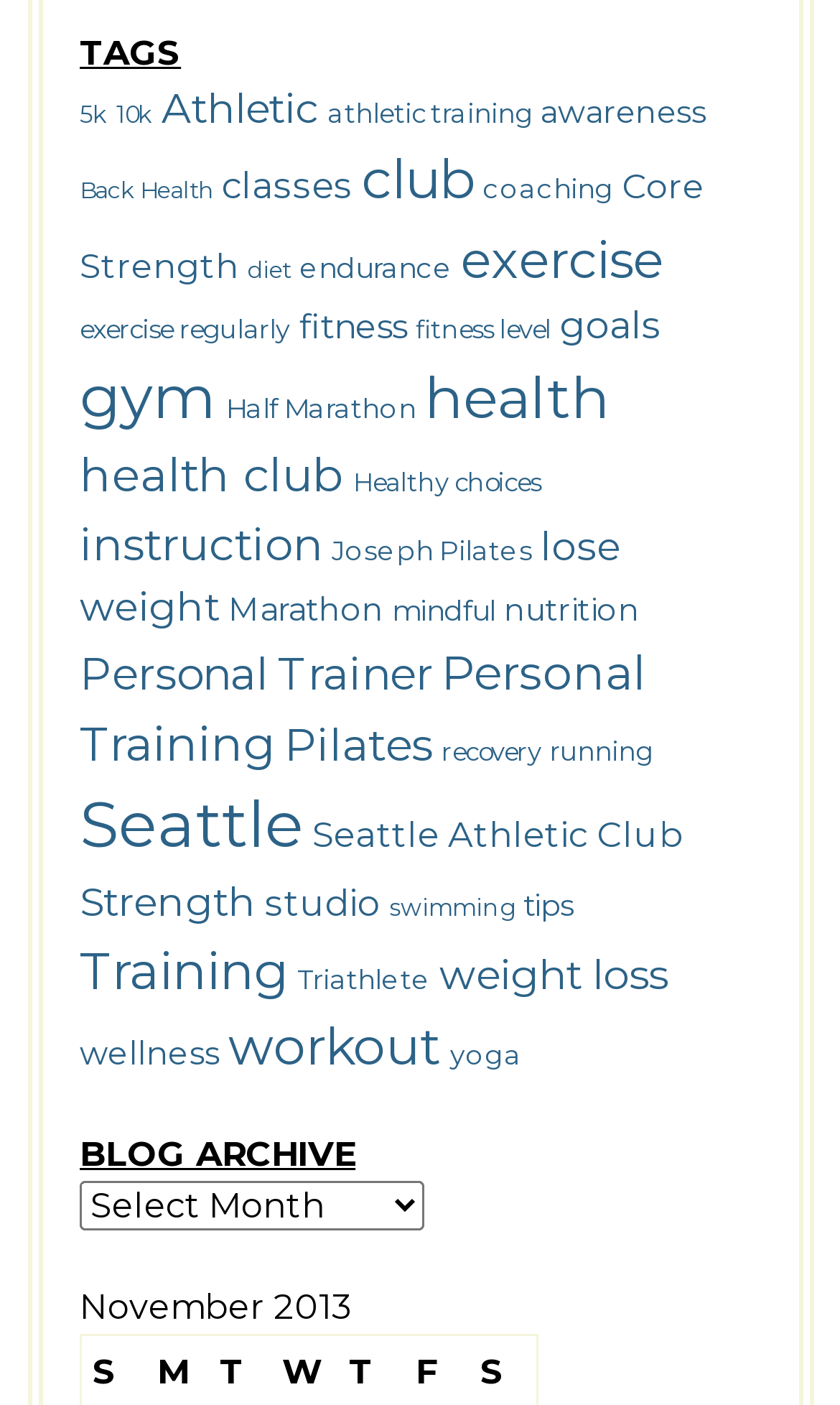Locate the bounding box coordinates of the element's region that should be clicked to carry out the following instruction: "Select an option from the 'Blog Archive' combobox". The coordinates need to be four float numbers between 0 and 1, i.e., [left, top, right, bottom].

[0.095, 0.84, 0.505, 0.876]